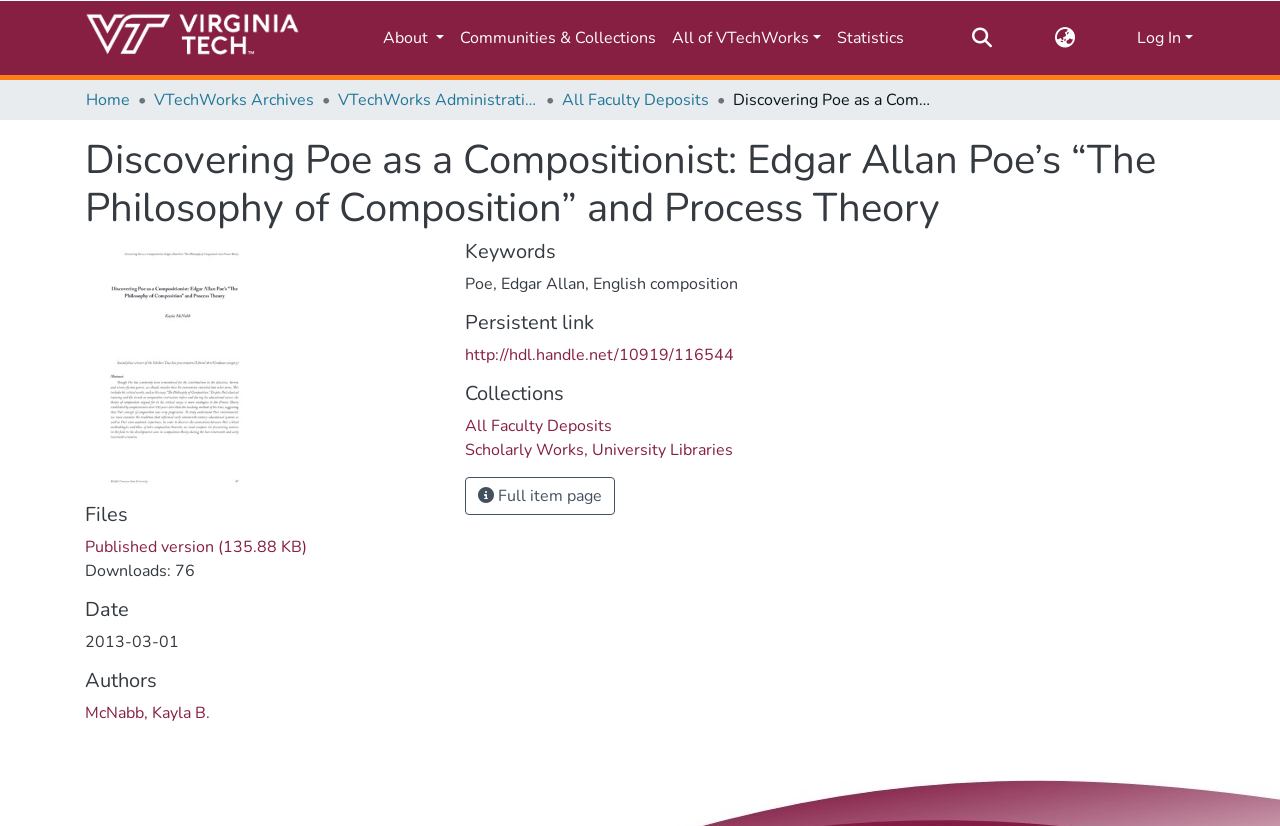Provide the bounding box coordinates for the specified HTML element described in this description: "Communities & Collections". The coordinates should be four float numbers ranging from 0 to 1, in the format [left, top, right, bottom].

[0.369, 0.022, 0.535, 0.07]